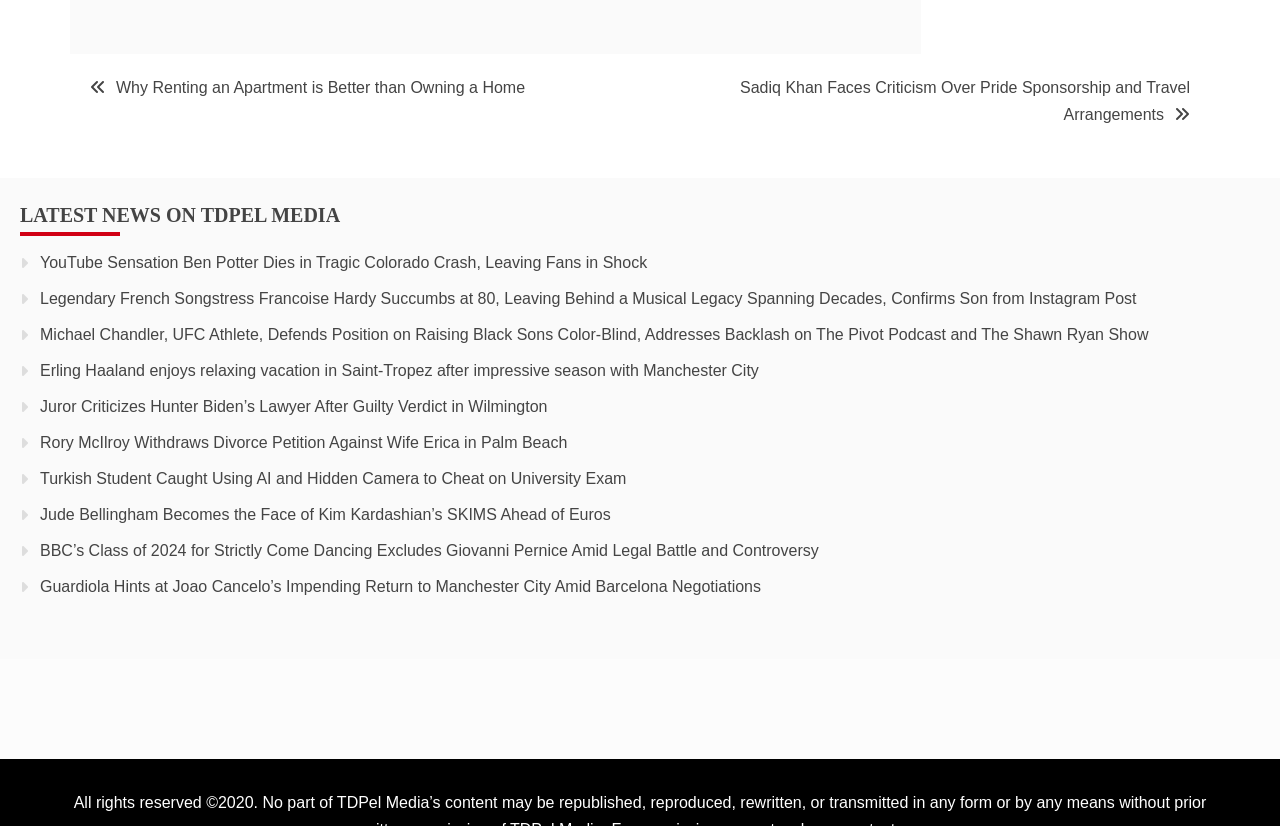Specify the bounding box coordinates of the element's area that should be clicked to execute the given instruction: "Read the latest news on TDPEL Media". The coordinates should be four float numbers between 0 and 1, i.e., [left, top, right, bottom].

[0.016, 0.24, 0.984, 0.286]